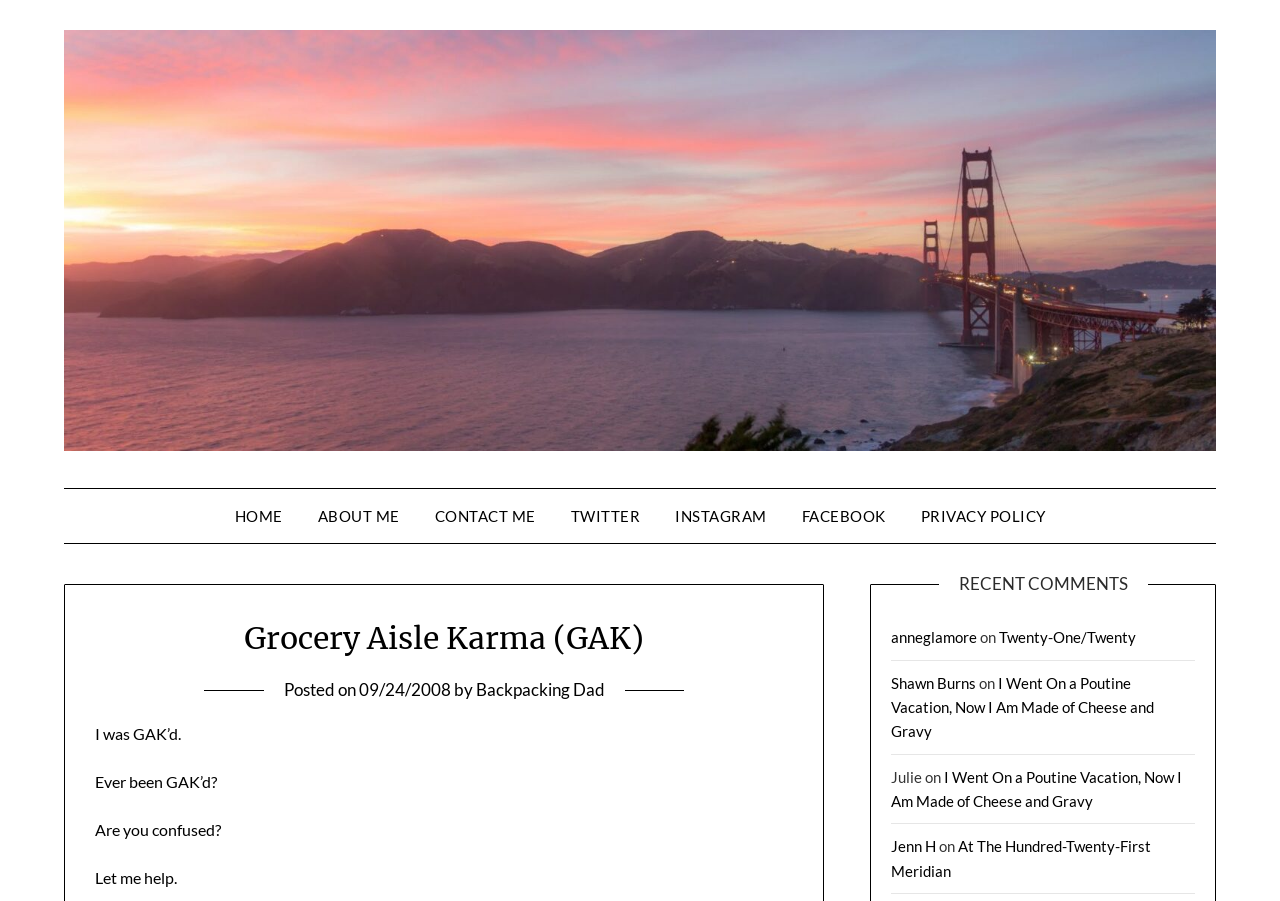Determine the bounding box coordinates for the area that should be clicked to carry out the following instruction: "read the post from September 24, 2008".

[0.28, 0.753, 0.352, 0.776]